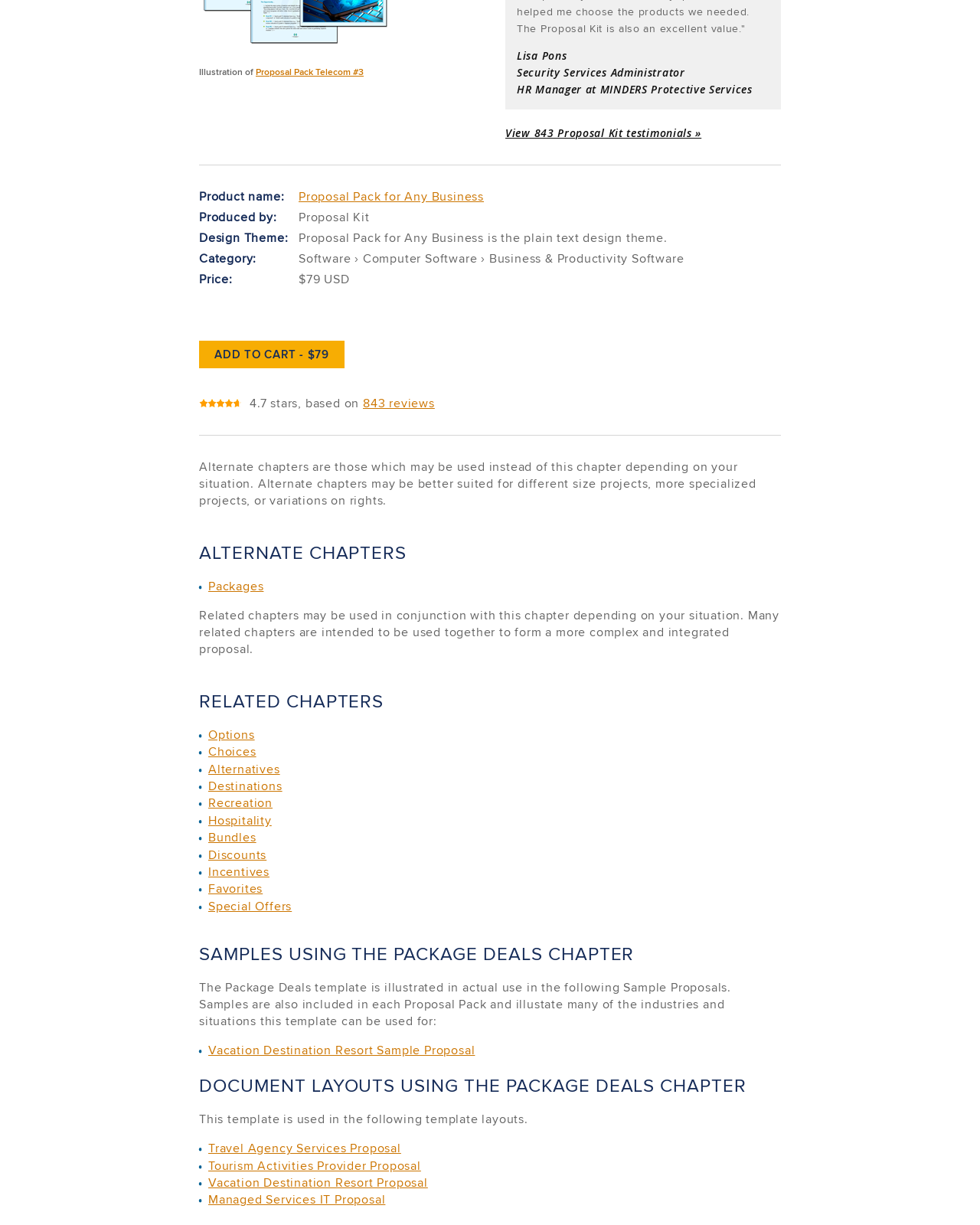What is the purpose of the 'ADD TO CART' button?
Using the image provided, answer with just one word or phrase.

To add the product to the cart